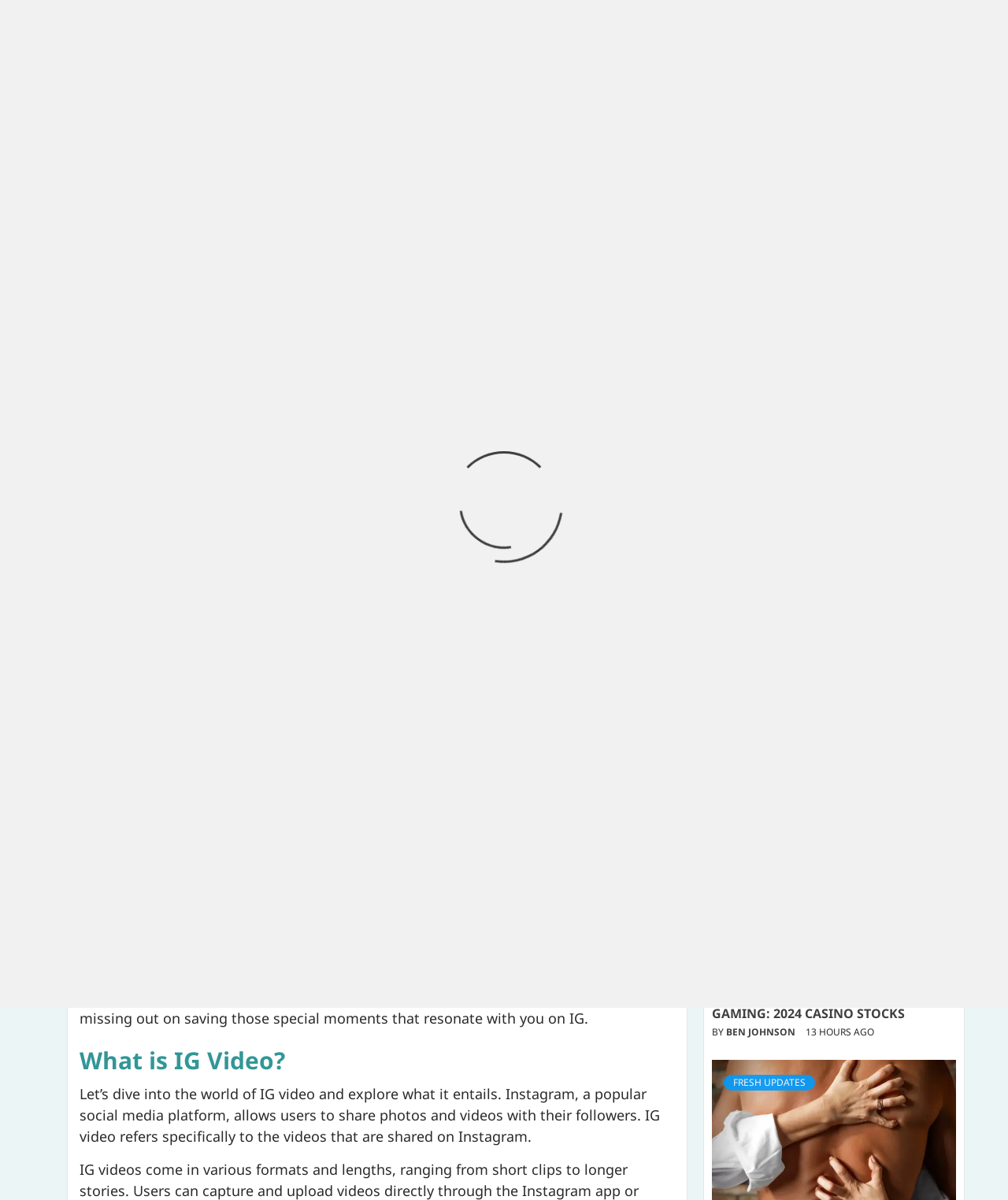Please answer the following question using a single word or phrase: 
What is the category of the article 'EVERYTHING YOU NEED TO KNOW ABOUT GETTING WEGOVY FROM CANADIAN PHARMACIES'?

General